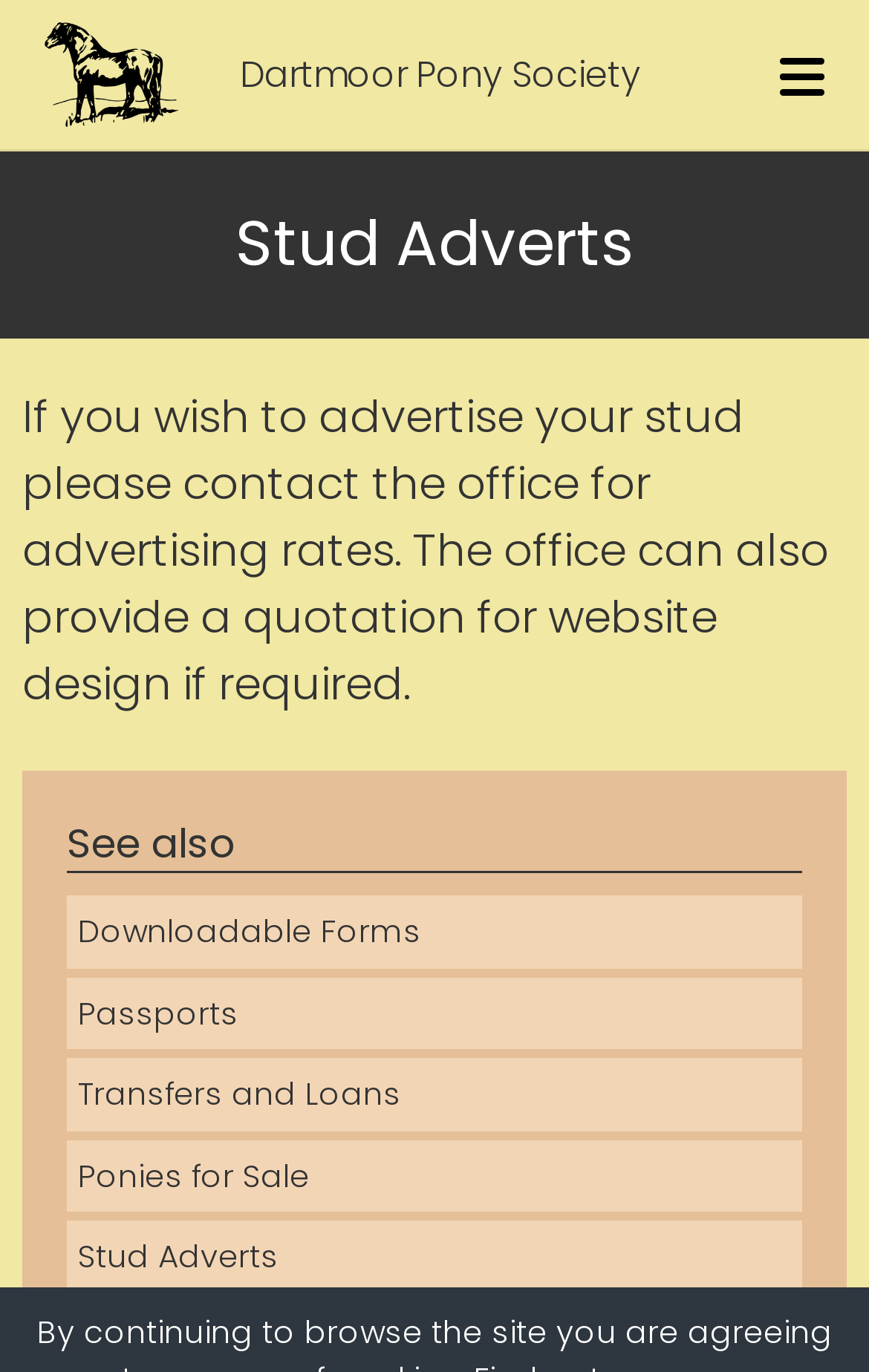What is the contact method for advertising rates?
Refer to the image and provide a concise answer in one word or phrase.

contact the office